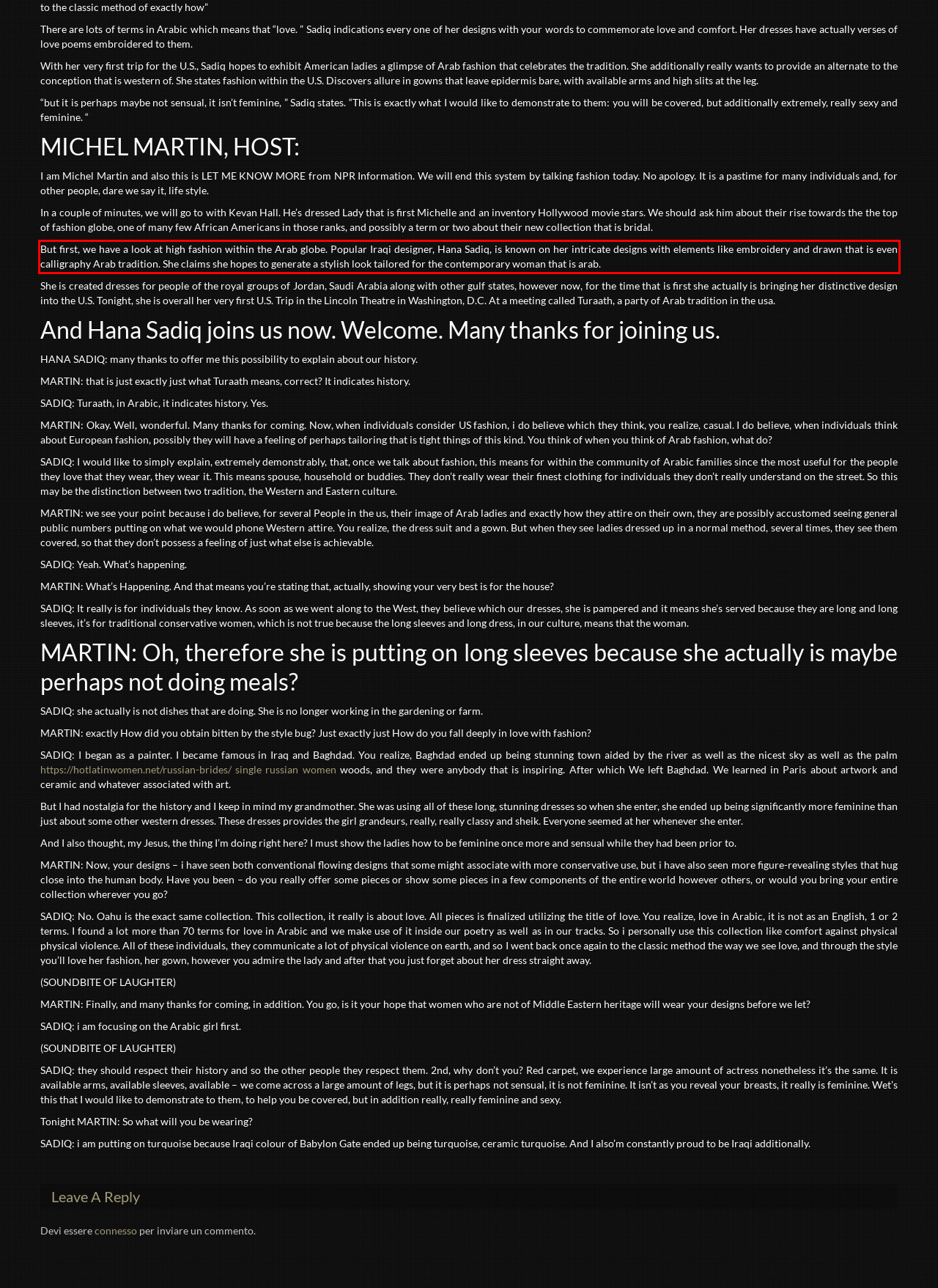Using OCR, extract the text content found within the red bounding box in the given webpage screenshot.

But first, we have a look at high fashion within the Arab globe. Popular Iraqi designer, Hana Sadiq, is known on her intricate designs with elements like embroidery and drawn that is even calligraphy Arab tradition. She claims she hopes to generate a stylish look tailored for the contemporary woman that is arab.